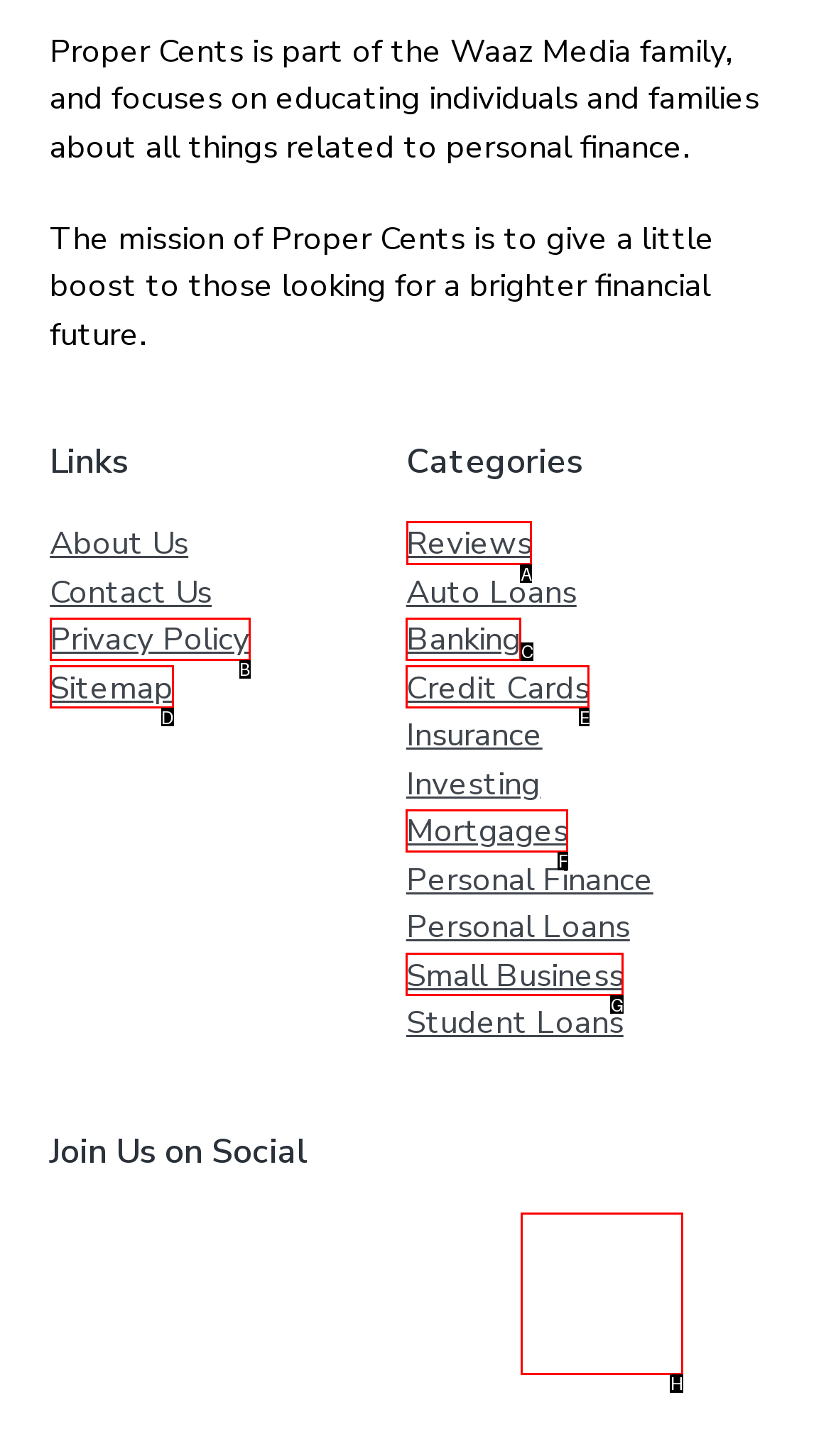Determine the letter of the UI element that you need to click to perform the task: Explore the Reviews category.
Provide your answer with the appropriate option's letter.

A